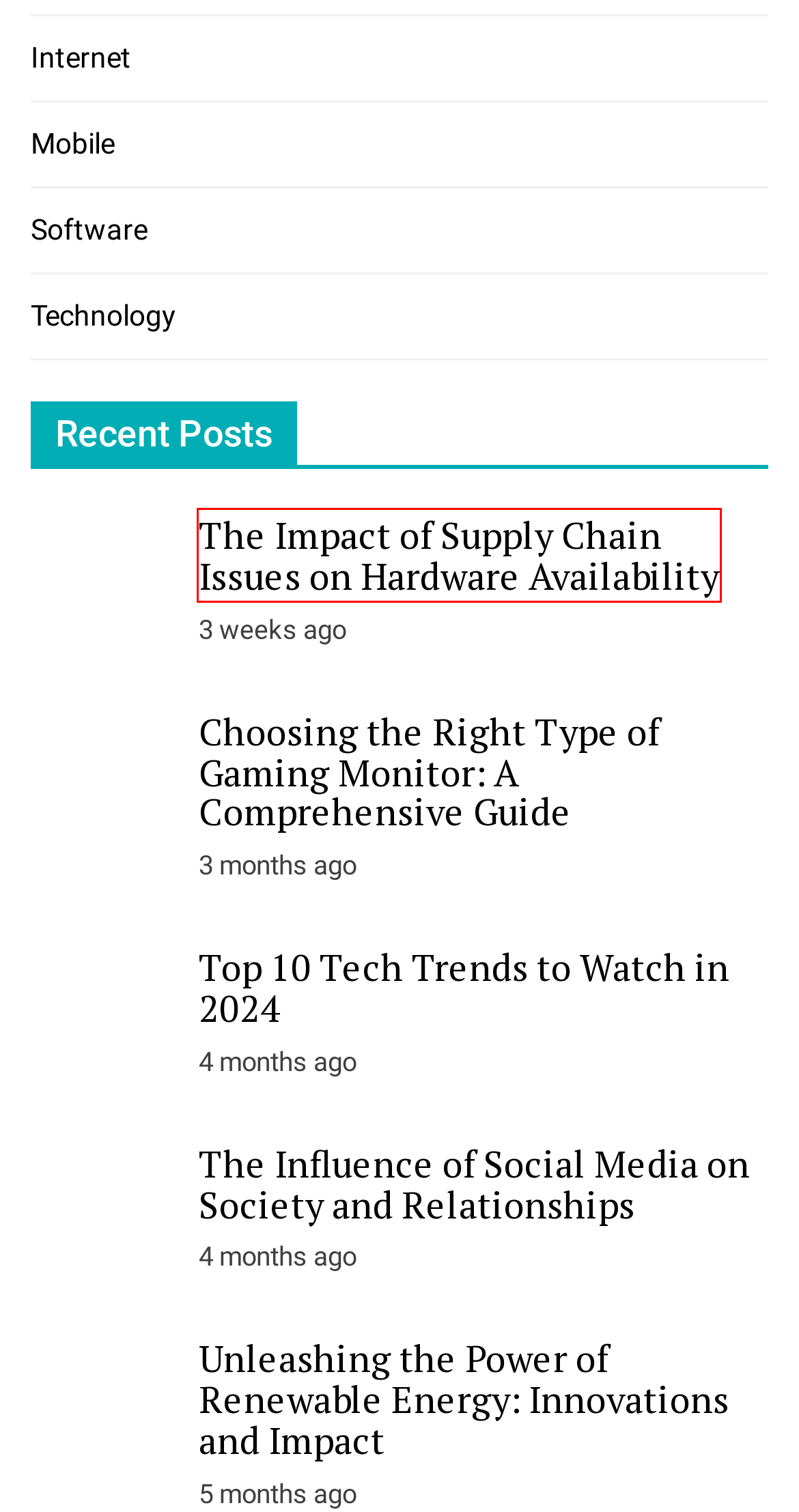Look at the screenshot of the webpage and find the element within the red bounding box. Choose the webpage description that best fits the new webpage that will appear after clicking the element. Here are the candidates:
A. Technology Archives - Live Without Internet
B. Software Archives - Live Without Internet
C. Mobile Archives - Live Without Internet
D. The Influence of Social Media on Society and Relationships - Live Without Internet
E. The Impact of Supply Chain Issues on Hardware Availability - Live Without Internet
F. Top 10 Tech Trends to Watch in 2024 - Live Without Internet
G. Gaming Monitors: How They Work And How To Choose One
H. Home - Live Without Internet

E